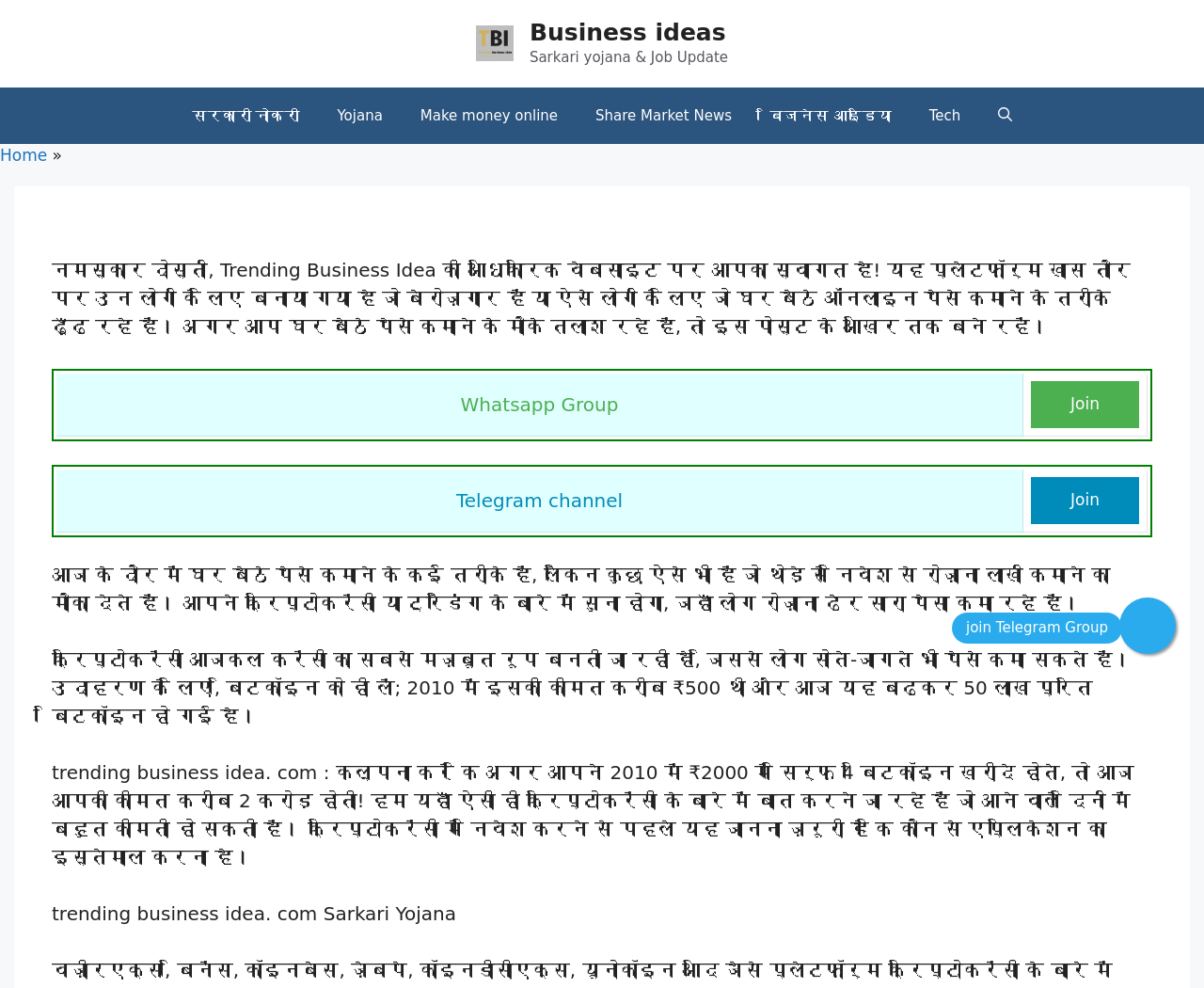Determine the bounding box coordinates for the clickable element required to fulfill the instruction: "Join the Whatsapp Group". Provide the coordinates as four float numbers between 0 and 1, i.e., [left, top, right, bottom].

[0.856, 0.399, 0.946, 0.418]